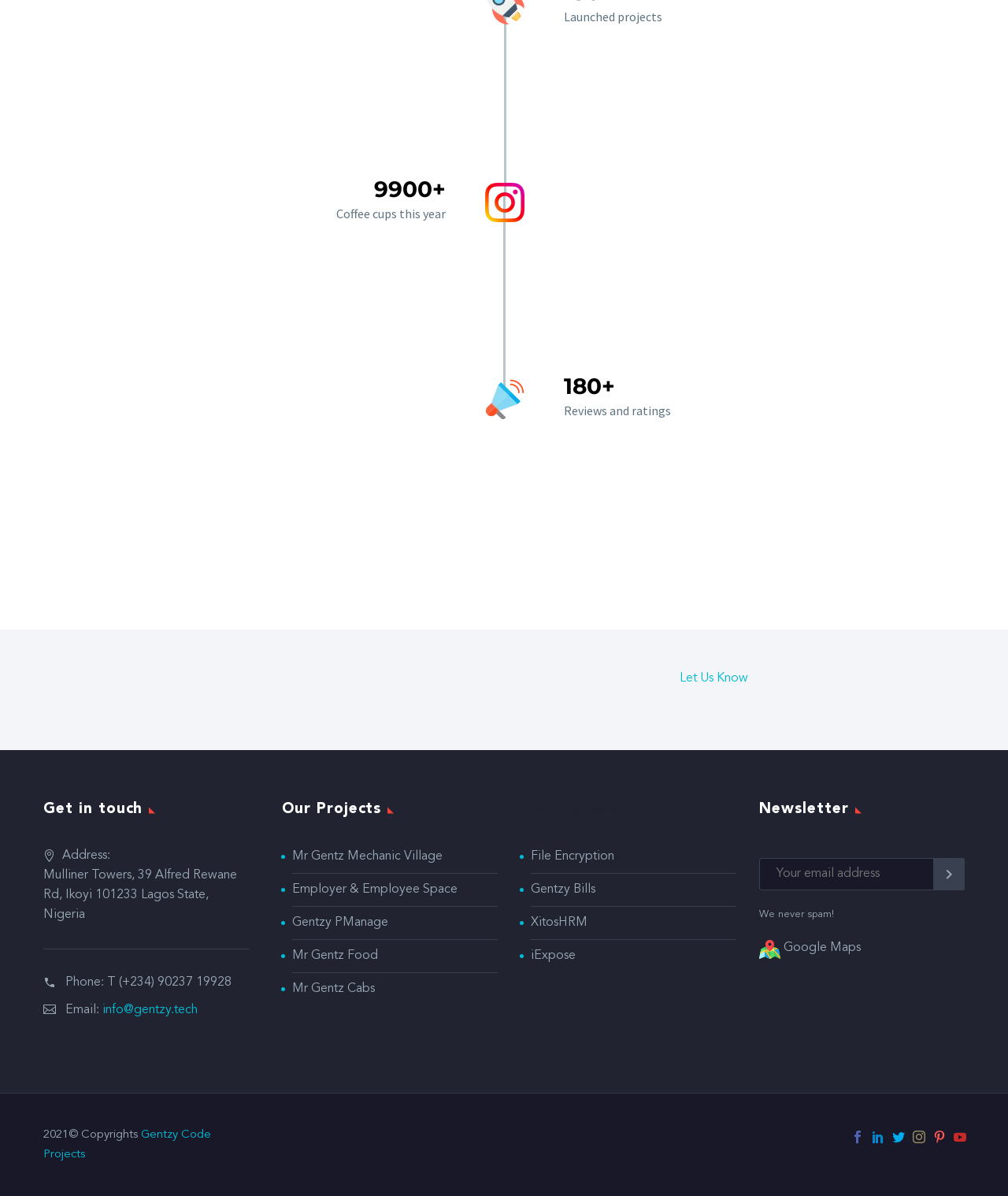Determine the bounding box coordinates of the UI element described below. Use the format (top-left x, top-left y, bottom-right x, bottom-right y) with floating point numbers between 0 and 1: Employer & Employee Space

[0.29, 0.739, 0.454, 0.749]